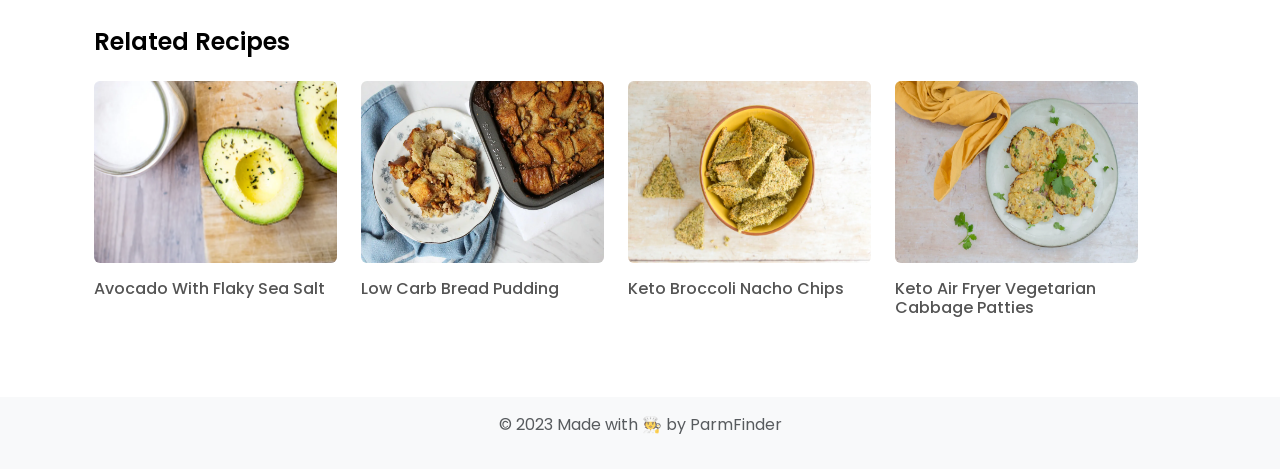Given the description: "Avocado With Flaky Sea Salt", determine the bounding box coordinates of the UI element. The coordinates should be formatted as four float numbers between 0 and 1, [left, top, right, bottom].

[0.073, 0.34, 0.263, 0.636]